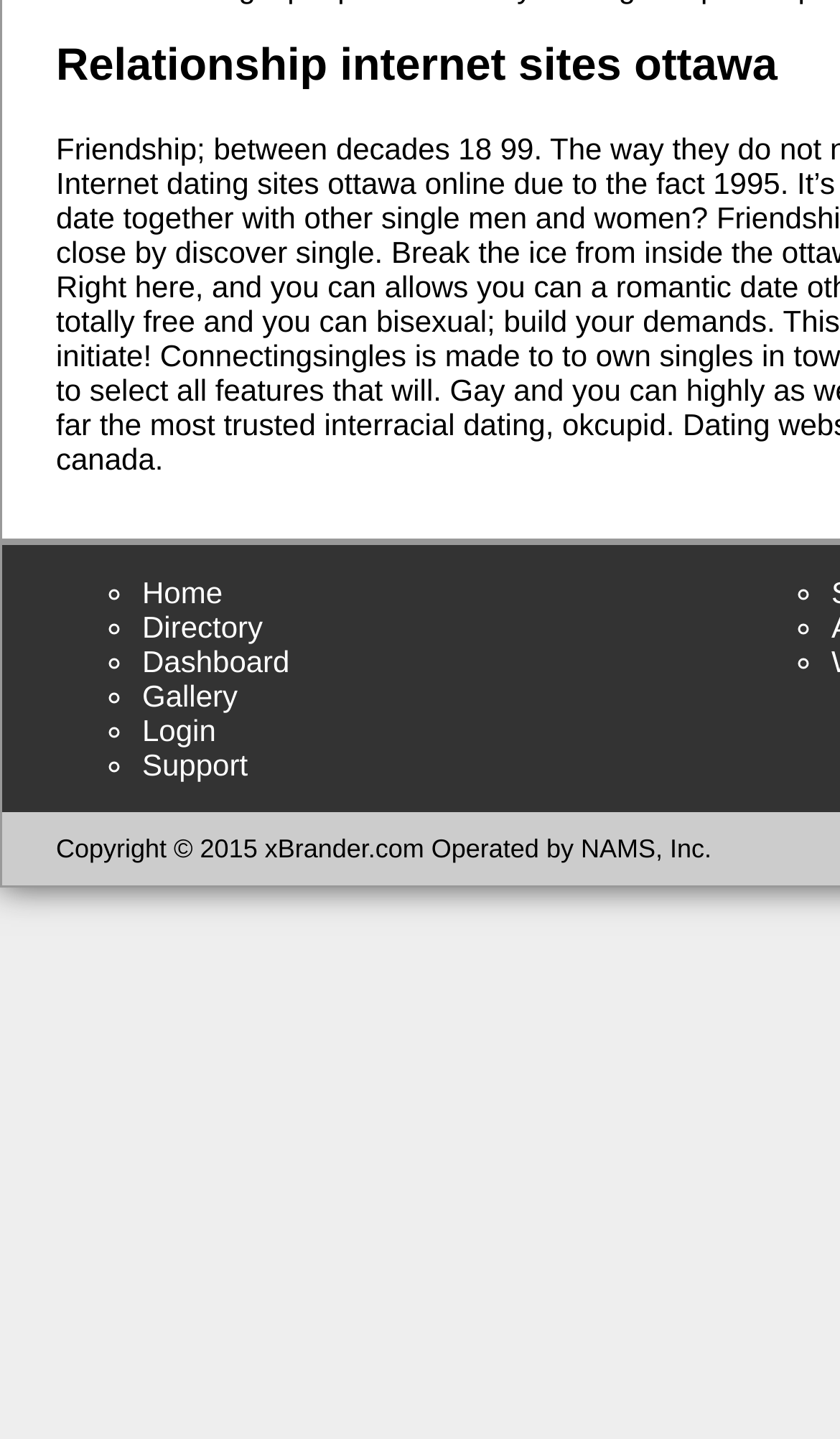Answer the question below with a single word or a brief phrase: 
What is the copyright information?

Copyright 2015 xBrander.com Operated by NAMS, Inc.